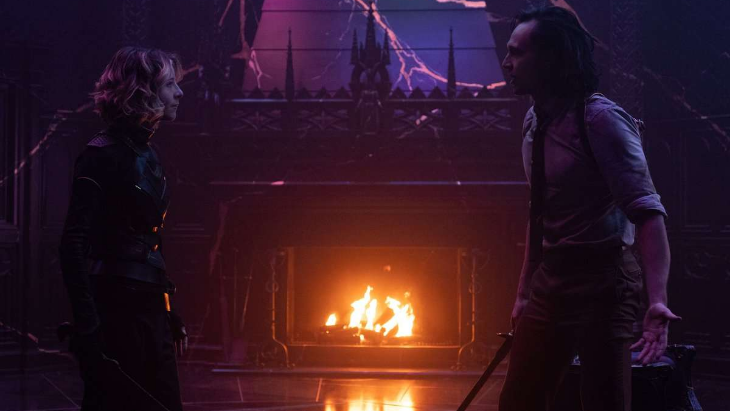Based on the image, please respond to the question with as much detail as possible:
What is the lighting effect in the room?

The caption highlights the dramatic lighting effects in the room, which contribute to the atmosphere of urgency and conflict, emphasizing the high stakes of the episode.